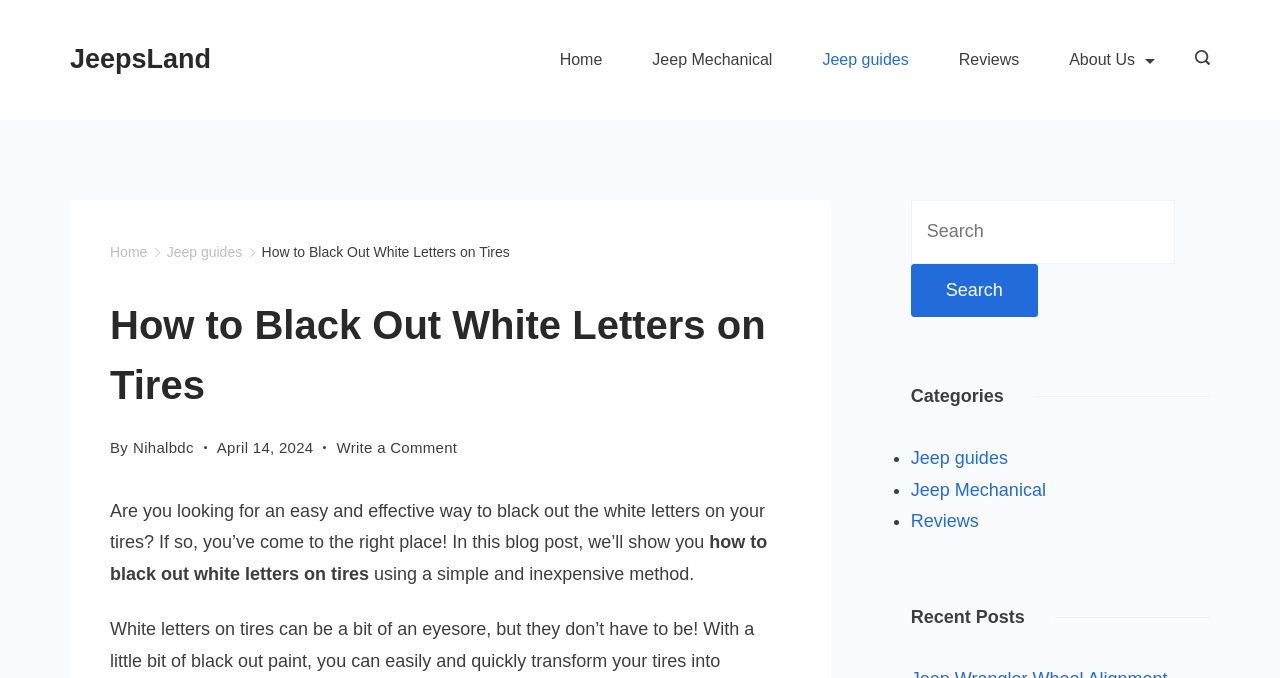Please identify the bounding box coordinates of the area that needs to be clicked to fulfill the following instruction: "Click on the 'How to Black Out White Letters on Tires' link."

[0.204, 0.36, 0.398, 0.383]